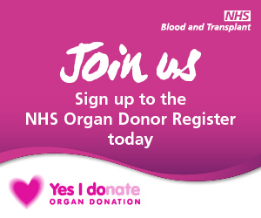What organization's logo is included on the banner?
Answer with a single word or phrase by referring to the visual content.

NHS Blood and Transplant